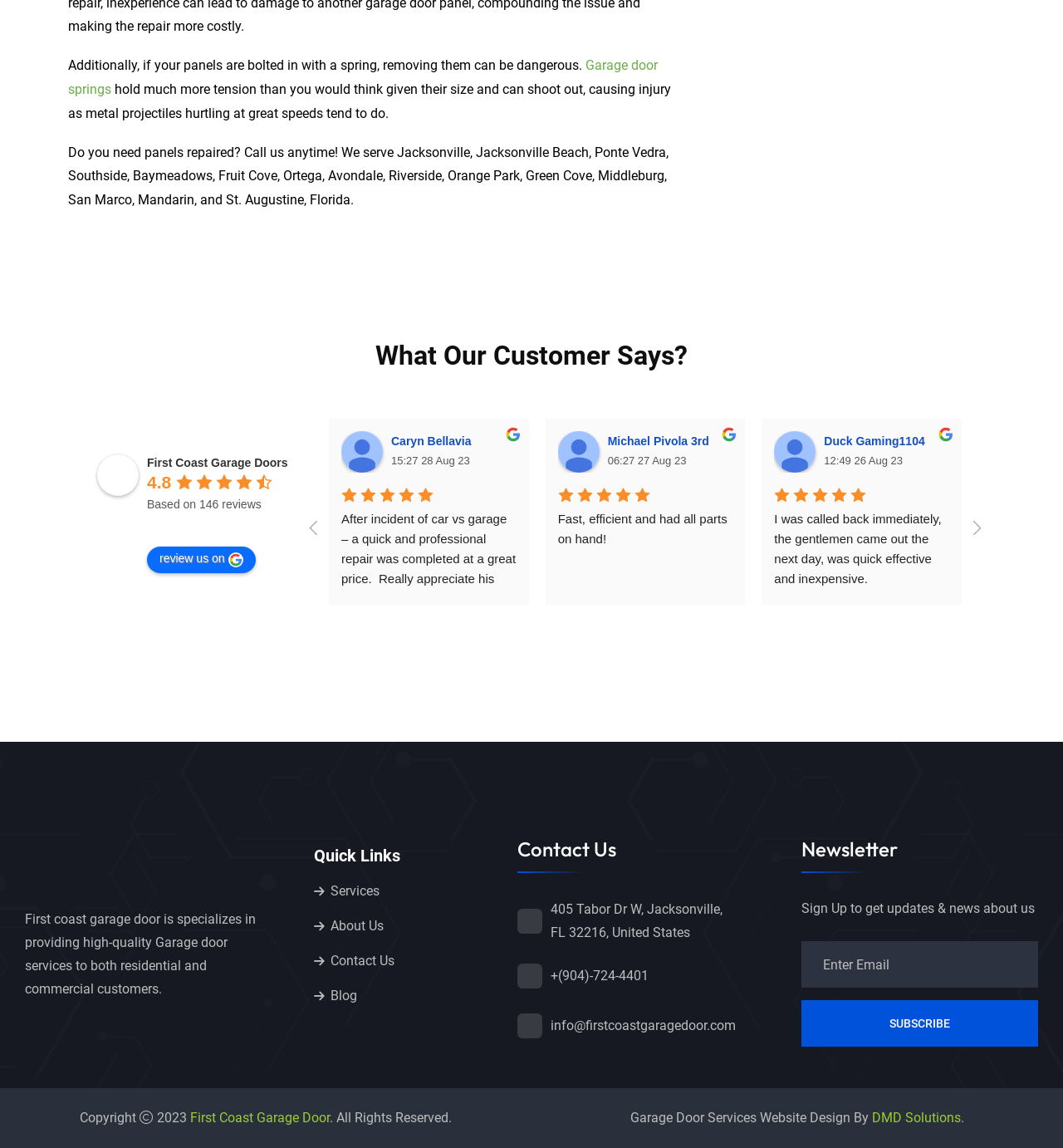Identify the bounding box coordinates for the region of the element that should be clicked to carry out the instruction: "Click the 'SUBSCRIBE' button". The bounding box coordinates should be four float numbers between 0 and 1, i.e., [left, top, right, bottom].

[0.754, 0.872, 0.977, 0.912]